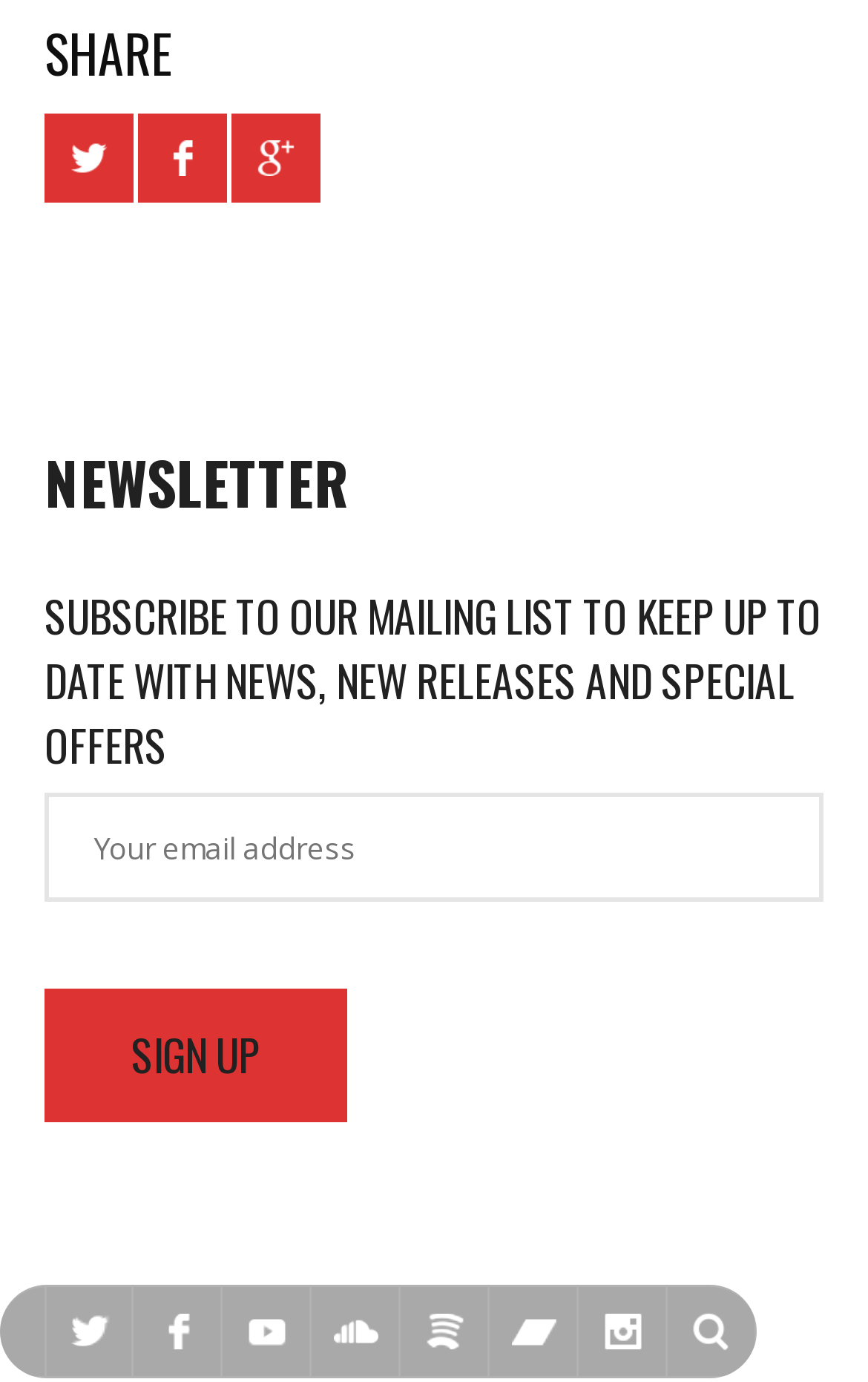Identify the bounding box coordinates of the clickable region required to complete the instruction: "Tweet this". The coordinates should be given as four float numbers within the range of 0 and 1, i.e., [left, top, right, bottom].

[0.051, 0.082, 0.154, 0.146]